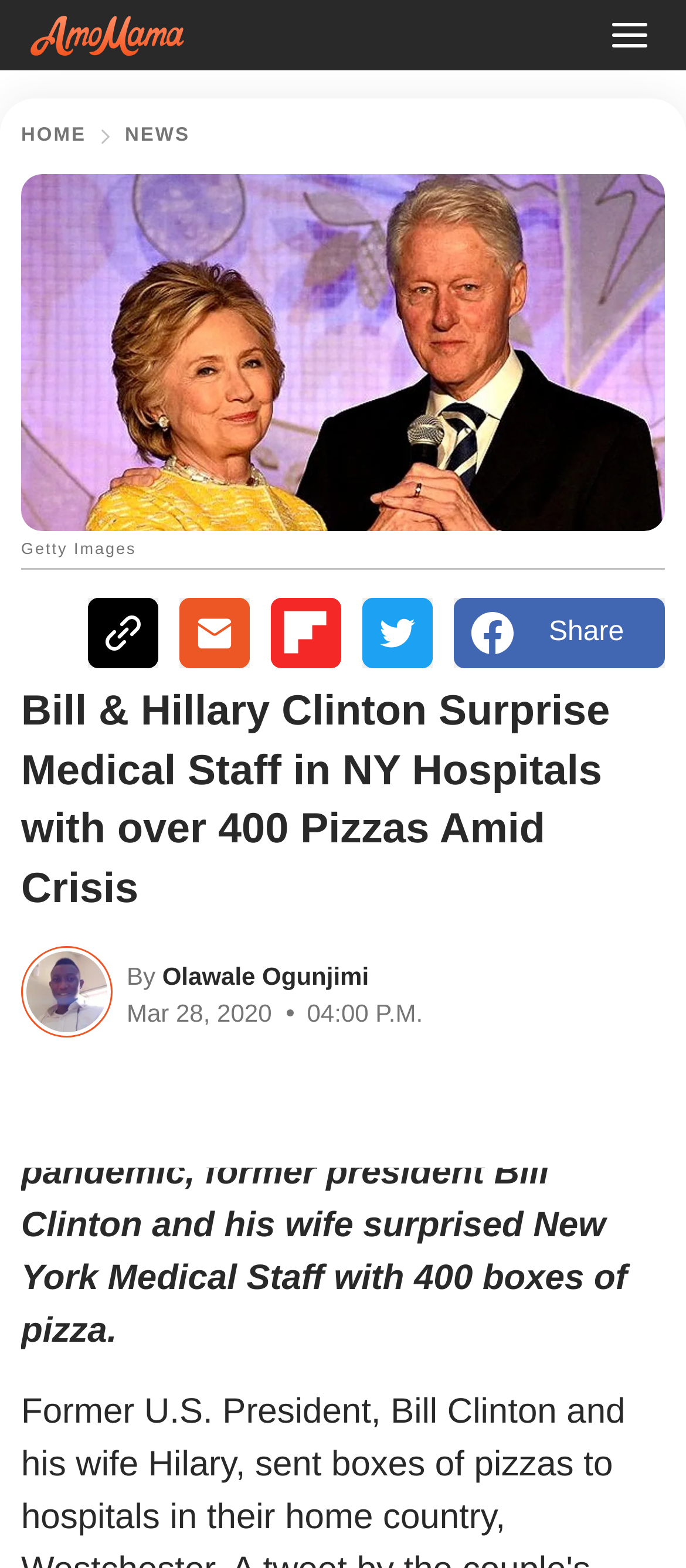Answer the question below using just one word or a short phrase: 
What is the name of the author of the article?

Olawale Ogunjimi